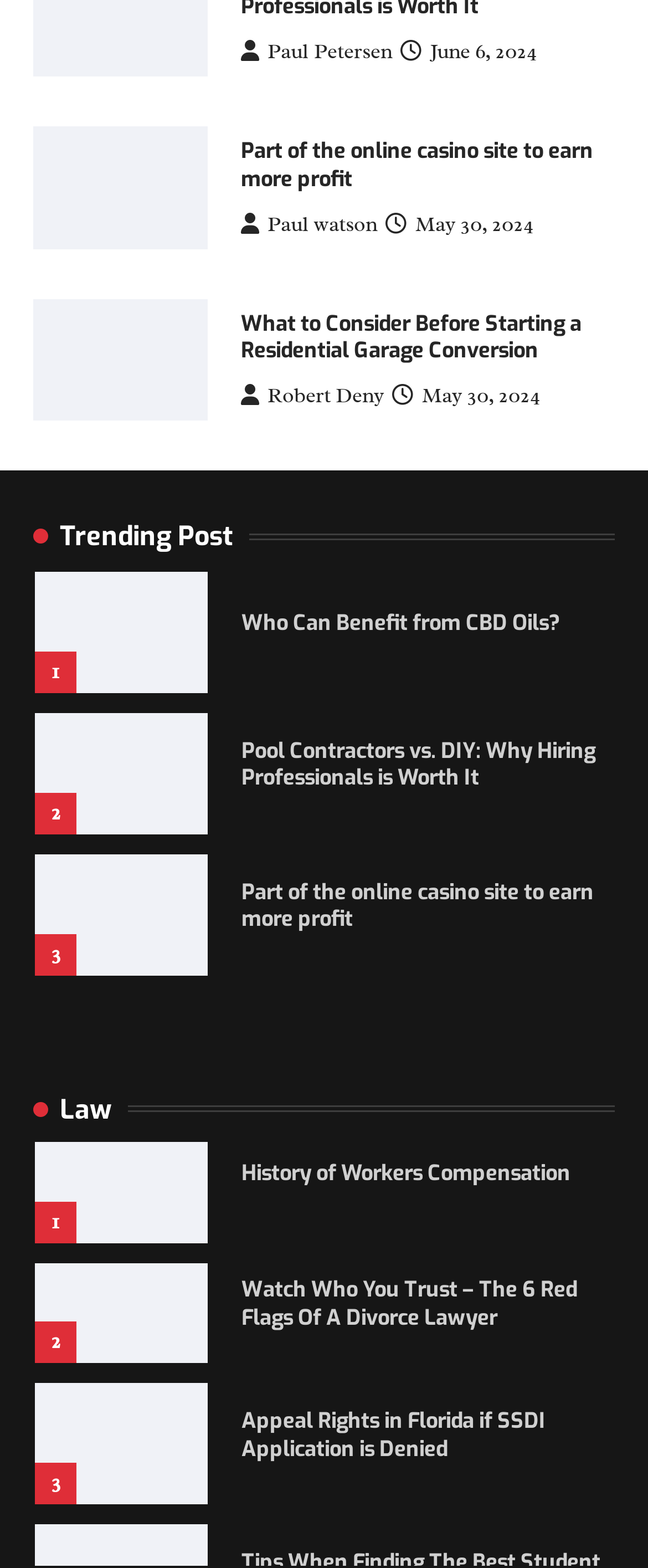Determine the bounding box coordinates of the section to be clicked to follow the instruction: "Check the trending post by Paul Petersen". The coordinates should be given as four float numbers between 0 and 1, formatted as [left, top, right, bottom].

[0.372, 0.024, 0.605, 0.041]